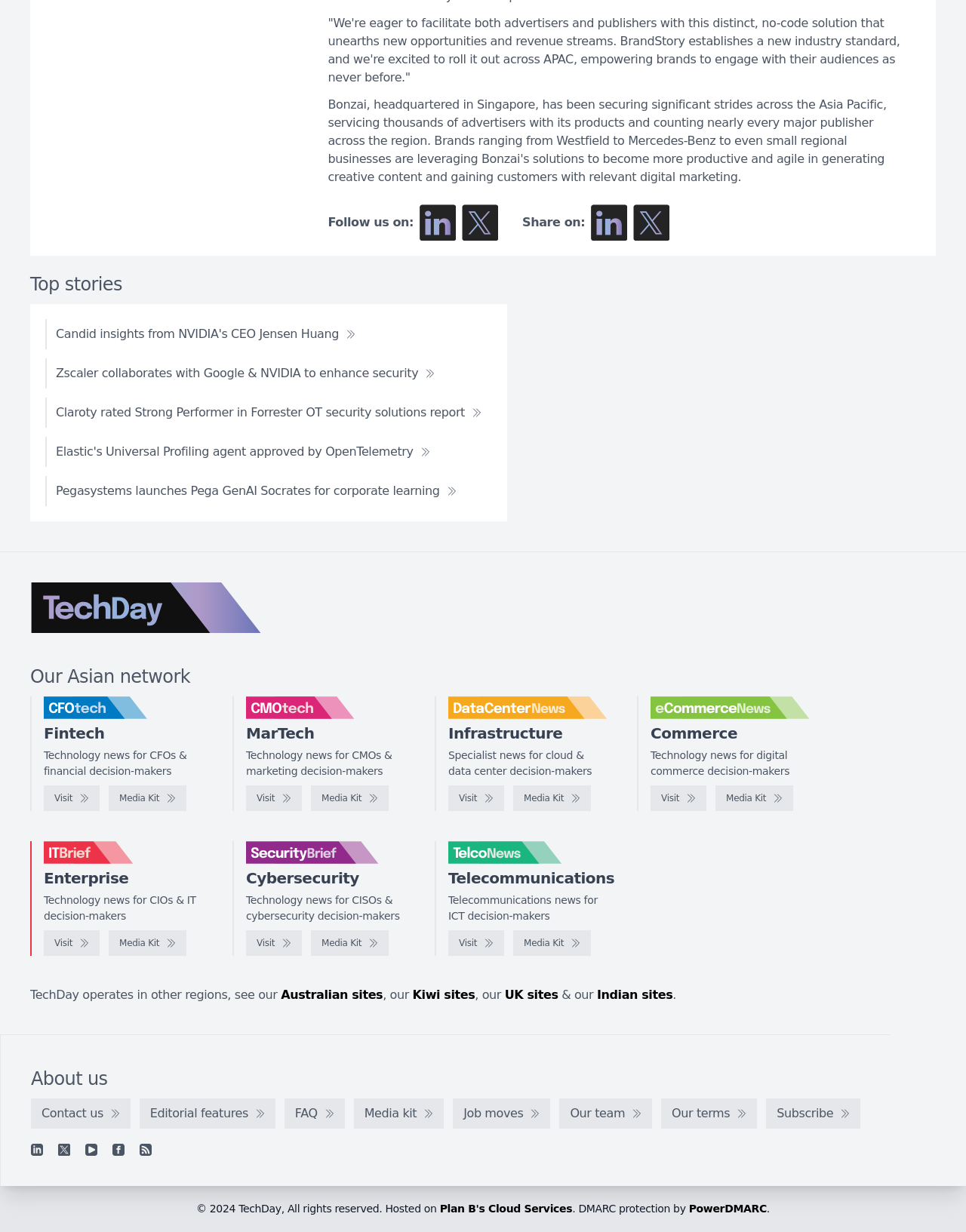Use a single word or phrase to answer the question:
What is the name of the news category that is related to cloud and data center decision-makers?

Infrastructure